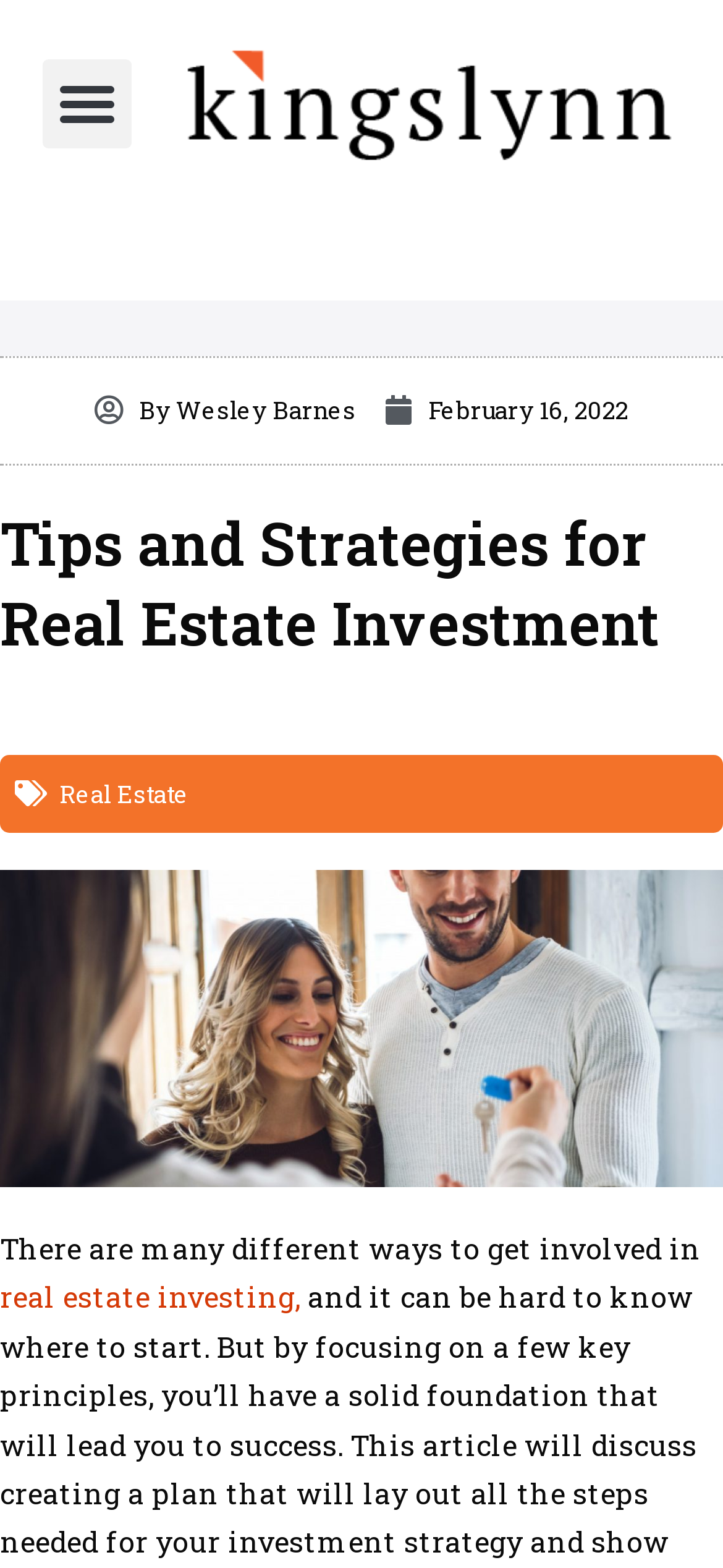Generate a thorough explanation of the webpage's elements.

The webpage is about real estate investing, with a focus on providing tips and strategies to make it easier. At the top left corner, there is a button labeled "Menu Toggle". Next to it, on the top center, is the Kingslynn logo, which is an image. Below the logo, there are two links: one displaying the author's name, "By Wesley Barnes", and another showing the publication date, "February 16, 2022". 

The main content of the webpage starts with a heading that reads "Tips and Strategies for Real Estate Investment", which spans the entire width of the page. Below the heading, there is a link to "Real Estate" on the left side. On the right side of the link, there is an image related to buying real estate property, which takes up most of the page's width. 

The main article begins below the image, with a paragraph of text that starts with "There are many different ways to get involved in". The text is followed by a link to "real estate investing," which is embedded within the paragraph.